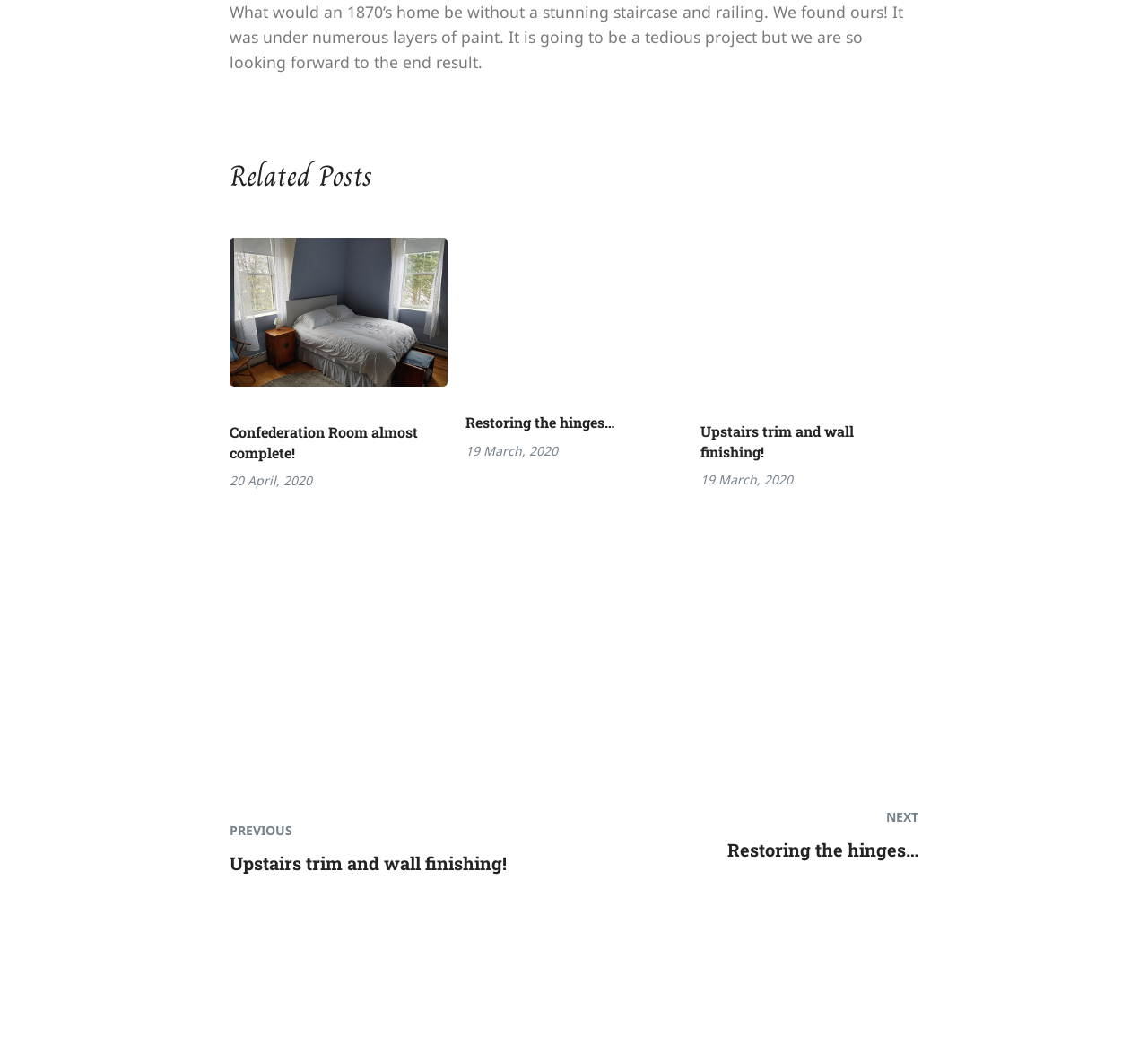Identify the bounding box coordinates of the section that should be clicked to achieve the task described: "View the 'Related Posts' section".

[0.2, 0.148, 0.8, 0.19]